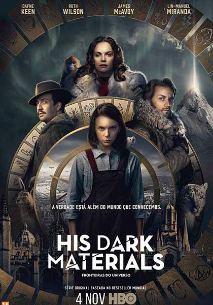Please provide a brief answer to the following inquiry using a single word or phrase:
What is the release date of the series?

November 4th